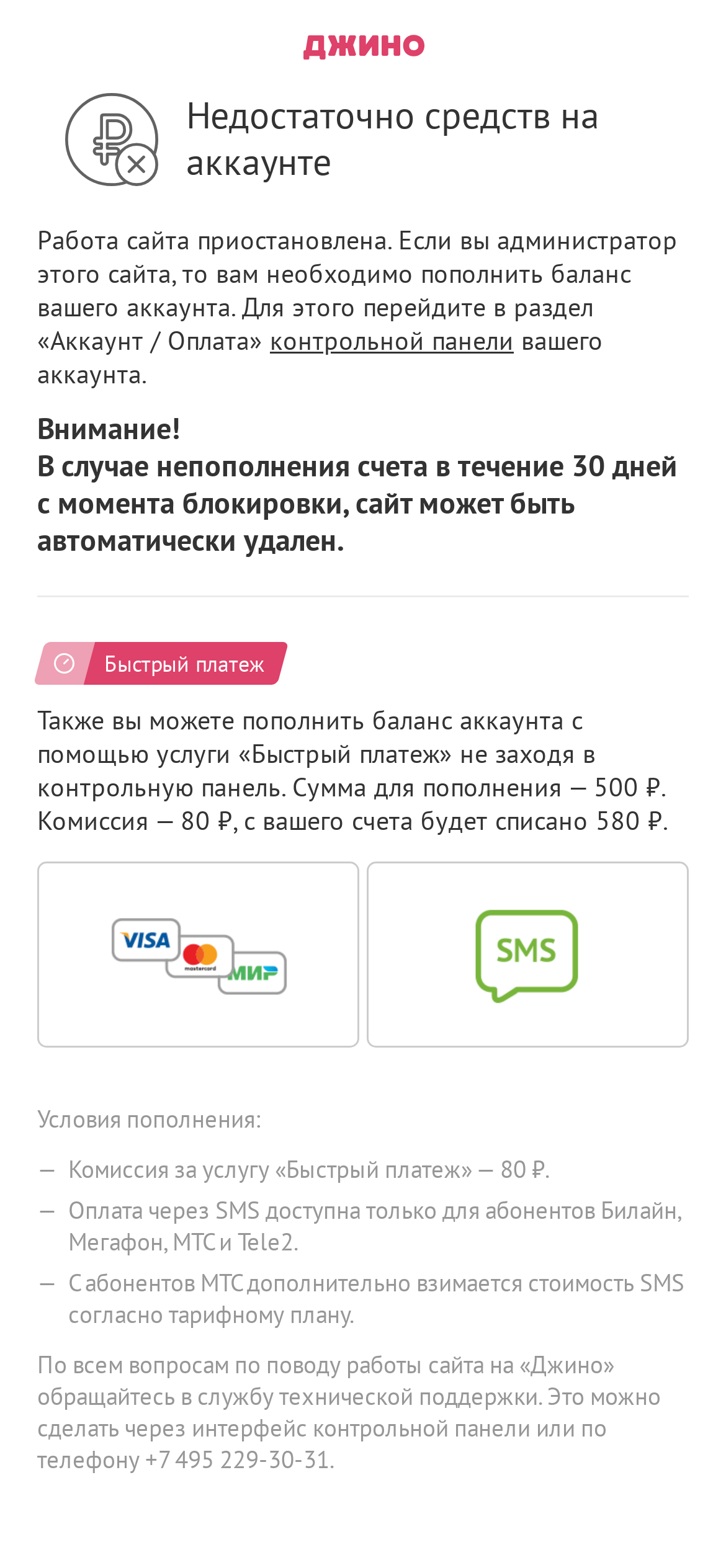Provide a thorough description of the webpage you see.

The webpage appears to be a notification page, informing the user that their account balance is insufficient. At the top, there is a heading that reads "Недостаточно средств на аккаунте" (Insufficient funds on the account). Below this heading, there is a static text that explains the situation, stating that the website's operation has been suspended and that the administrator needs to replenish the account balance.

To the right of the heading, there is a link that is not labeled. Below the explanatory text, there is another link labeled "контрольной панели" (control panel). The text "Внимание!" (Attention!) is displayed prominently, followed by a warning that if the account is not replenished within 30 days, the website may be automatically deleted.

A horizontal separator divides the page, separating the warning from the rest of the content. Below the separator, there is a section that describes an alternative payment method, "Быстрый платеж" (Quick Payment), which allows the user to replenish their account balance without logging into the control panel. The section includes a button and a link, as well as detailed information about the payment method, including the amount and commission.

Further down the page, there are additional details about the payment conditions, including the commission fee and the availability of SMS payment for certain mobile operators. At the bottom of the page, there is a static text that provides contact information for technical support, including a phone number and a link to the control panel.